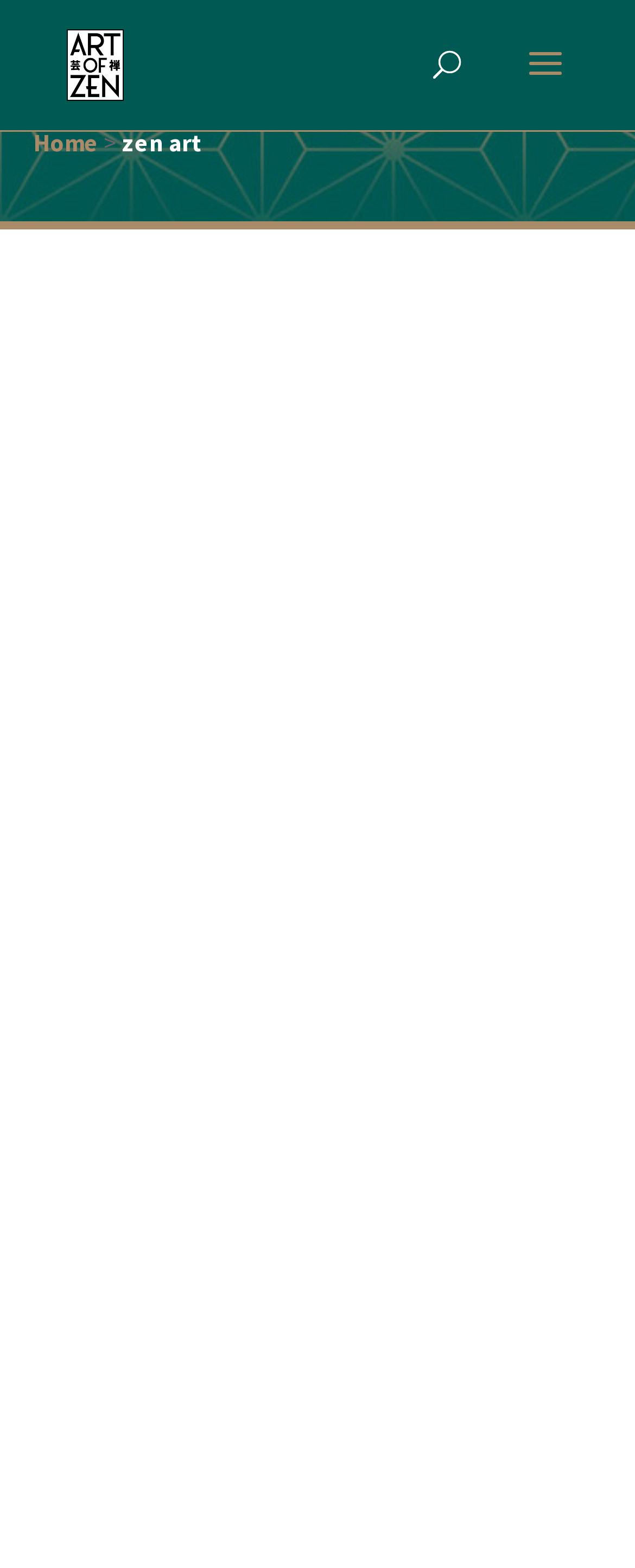What is the symbol of loyalty, longevity, and fidelity in ukiyo-e art?
Provide a concise answer using a single word or phrase based on the image.

Japanese cranes